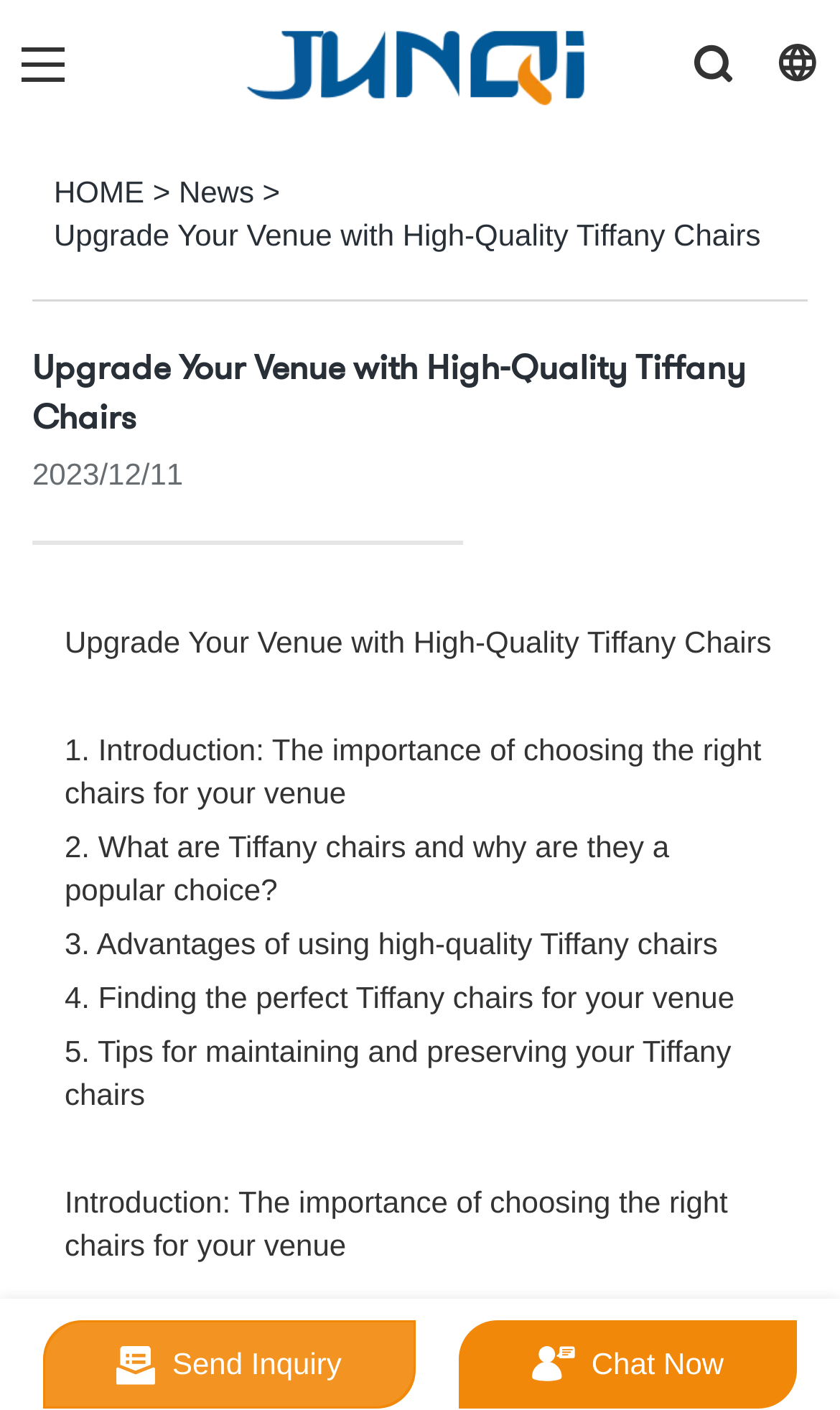What is the name of the company?
Analyze the image and provide a thorough answer to the question.

The name of the company can be found in the top-left corner of the webpage, where it is written as 'Junqi' in a link format, and also as an image with the same name.